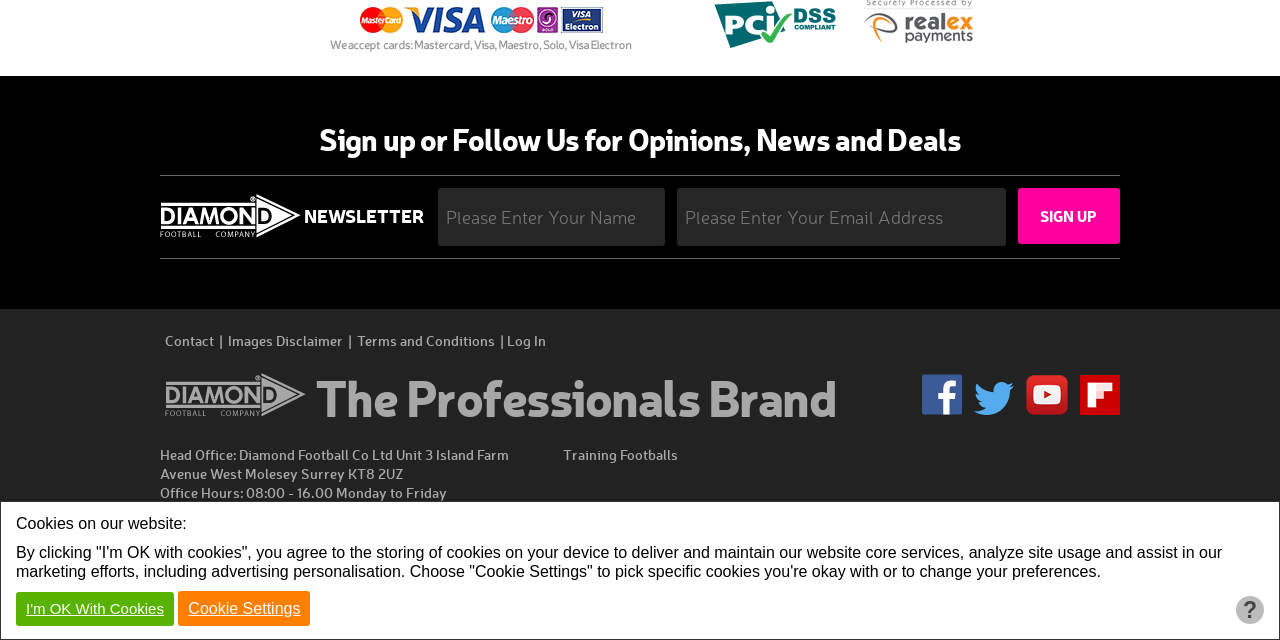Based on the element description: "I'm OK With Cookies", identify the bounding box coordinates for this UI element. The coordinates must be four float numbers between 0 and 1, listed as [left, top, right, bottom].

[0.012, 0.925, 0.136, 0.978]